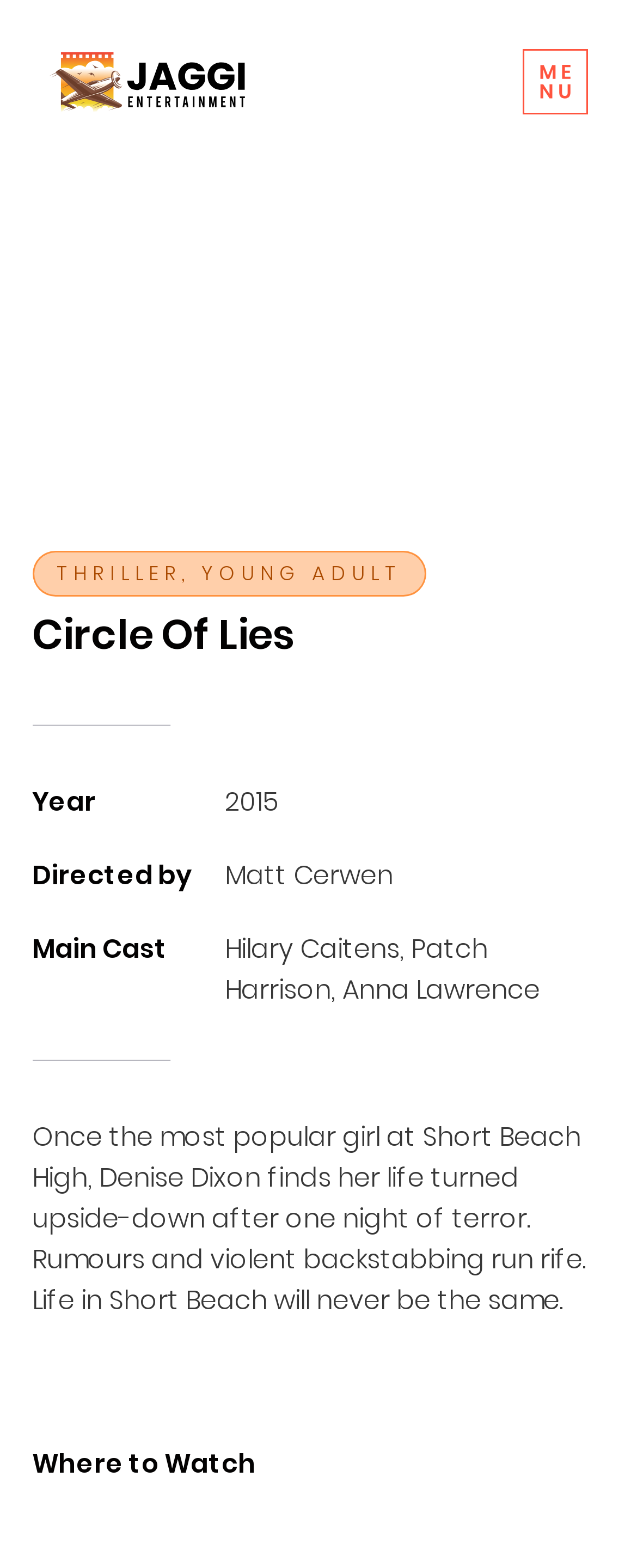Describe every aspect of the webpage in a detailed manner.

The webpage is about a thriller movie titled "Circle Of Lies". At the top-left corner, there is a link. On the top-right corner, there is a button. Below the button, the title "Circle Of Lies" is prominently displayed as a heading. 

Under the title, there is a brief summary of the movie, describing how the life of Denise Dixon, a popular girl at Short Beach High, is turned upside-down after a night of terror. 

Further down, there are several sections of information about the movie. On the left side, there are headings for "Directed by", "Main Cast", and "Year", with corresponding information on the right side, including the director's name, the main cast members, and the release year of 2015. 

Additionally, there is a section with genre information, indicating that the movie is a thriller and young adult film. At the bottom of the page, there is a heading "Where to Watch", suggesting that the page may provide information on how to access the movie.